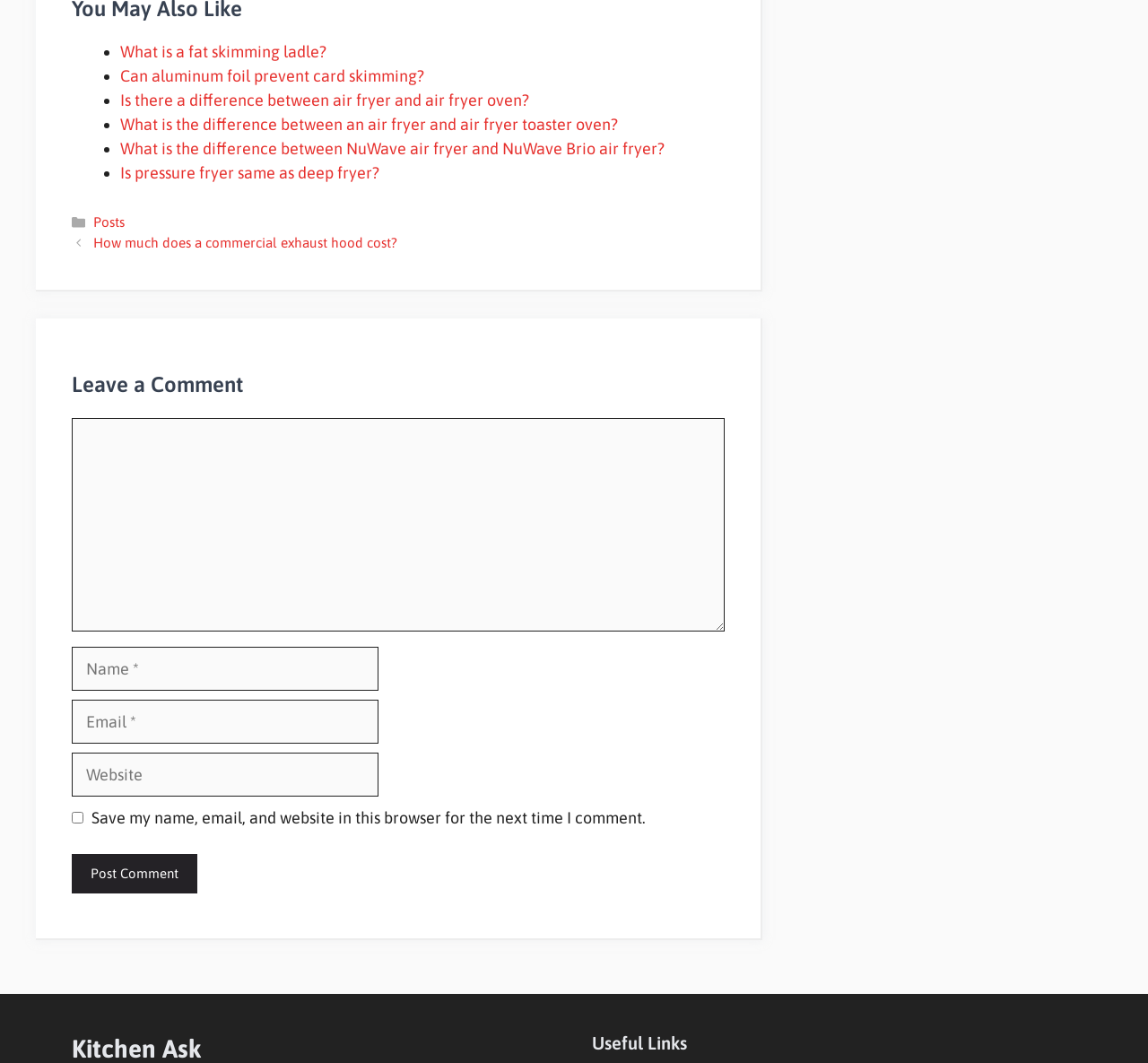How many links are present in the list?
Refer to the screenshot and deliver a thorough answer to the question presented.

There are 6 links present in the list, each starting with a list marker ('•') and followed by a question or article title.